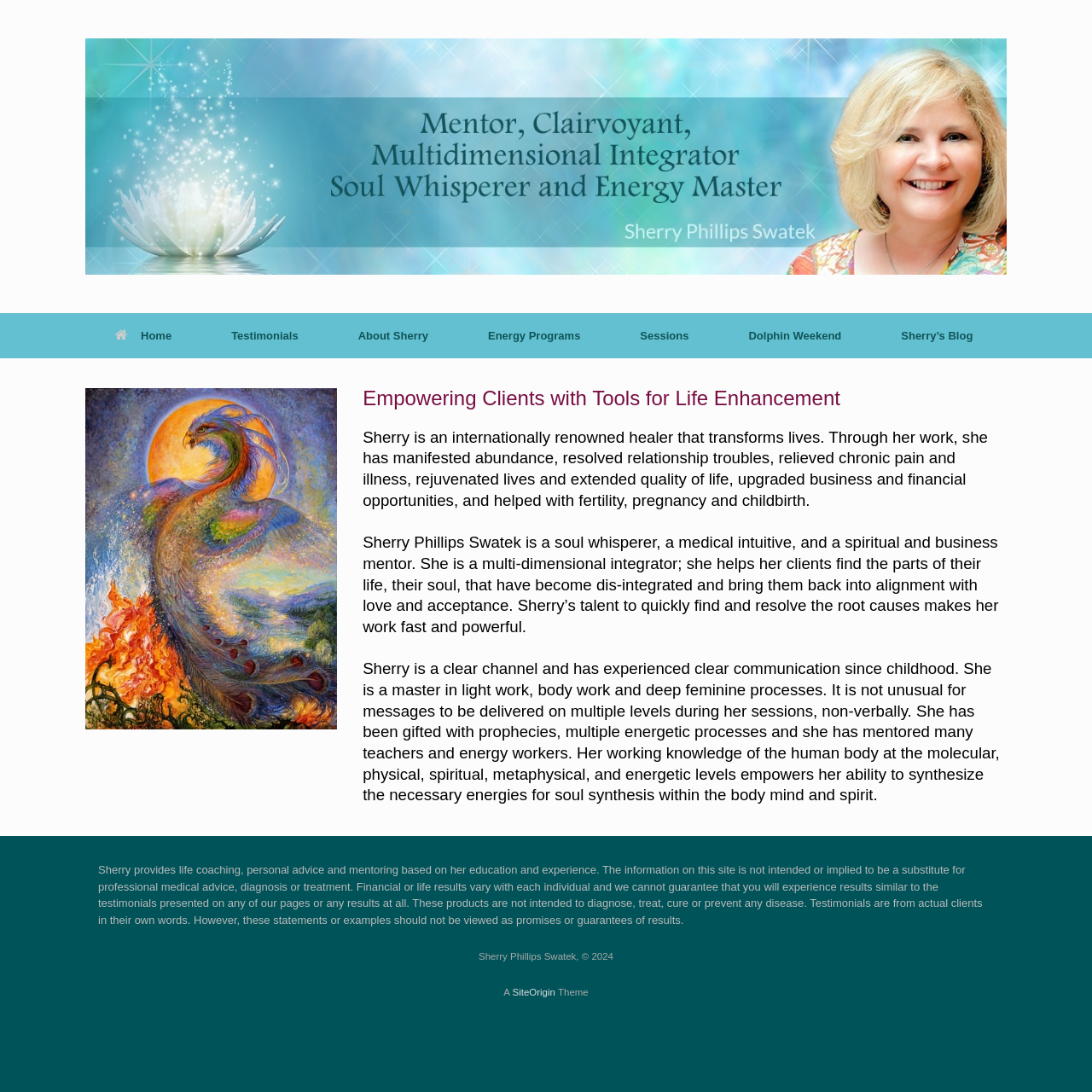Respond with a single word or phrase:
What is Sherry's profession?

Healer